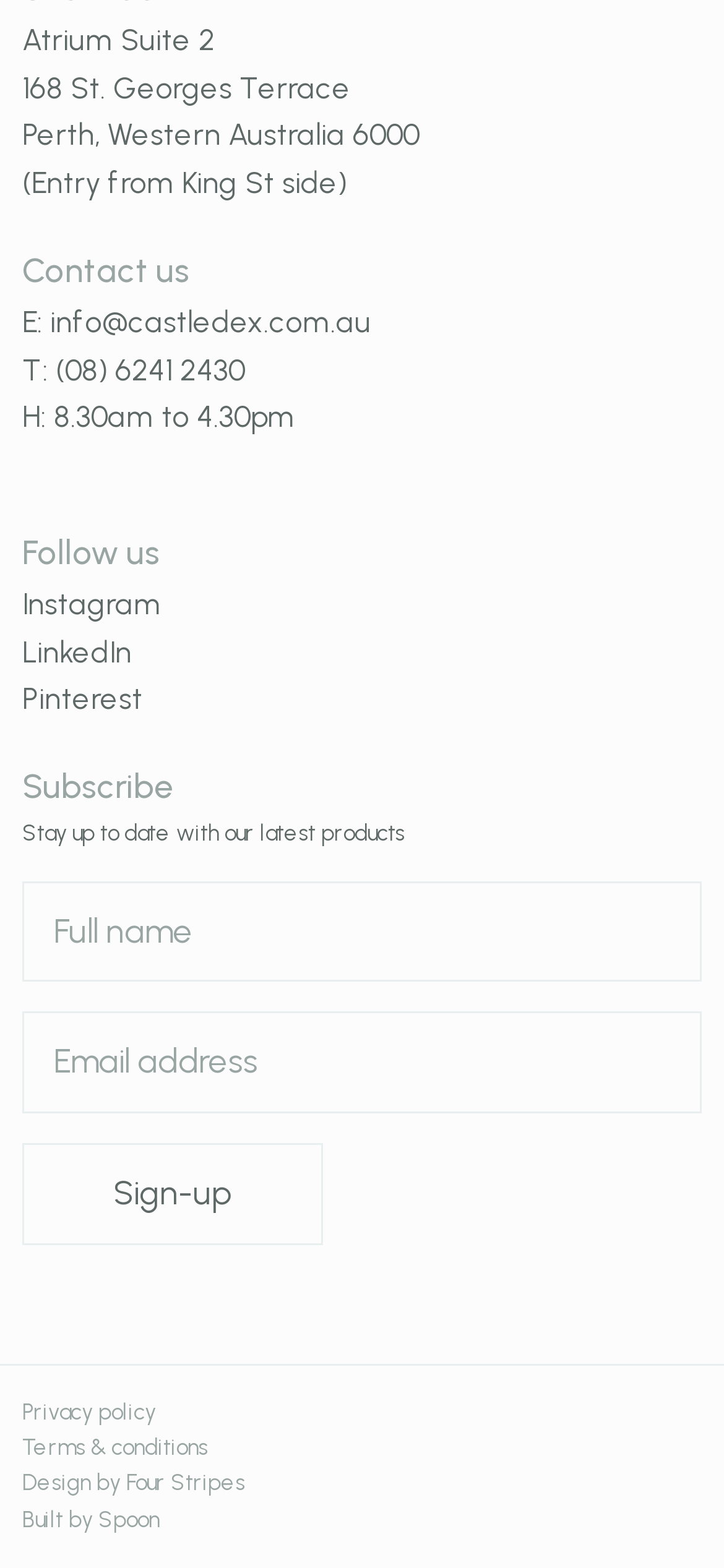What is the address of Atrium Suite 2?
Answer briefly with a single word or phrase based on the image.

168 St. Georges Terrace, Perth, Western Australia 6000